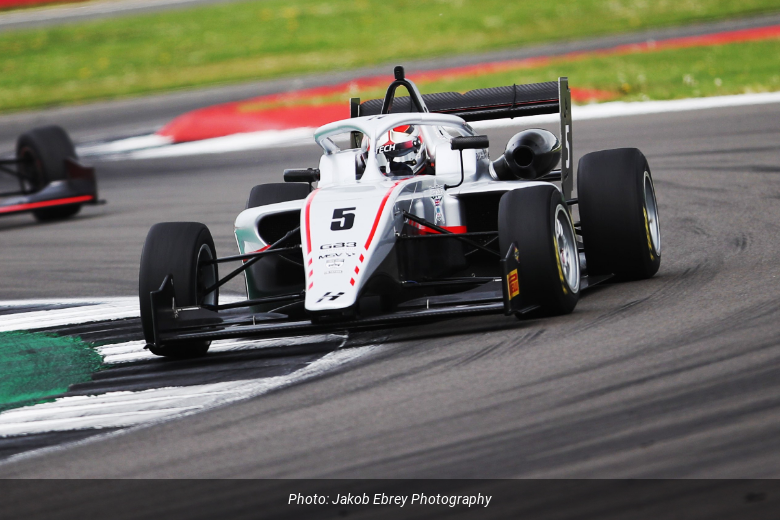Generate a comprehensive description of the image.

In this dynamic image captured by Jakob Ebrey Photography, a single-seater race car, numbered 5, navigates a turn on the track during a GB3 race. The car is prominently displayed with a sleek design that features a distinctive aerodynamic profile, showcasing its capabilities in high-speed racing. In the background, another vehicle is partially visible, emphasizing the competitive atmosphere of the event. The scene captures the essence of motorsport, combining speed, precision, and strategy as the driver maneuvers skillfully against the backdrop of a grassy circuit landscape.